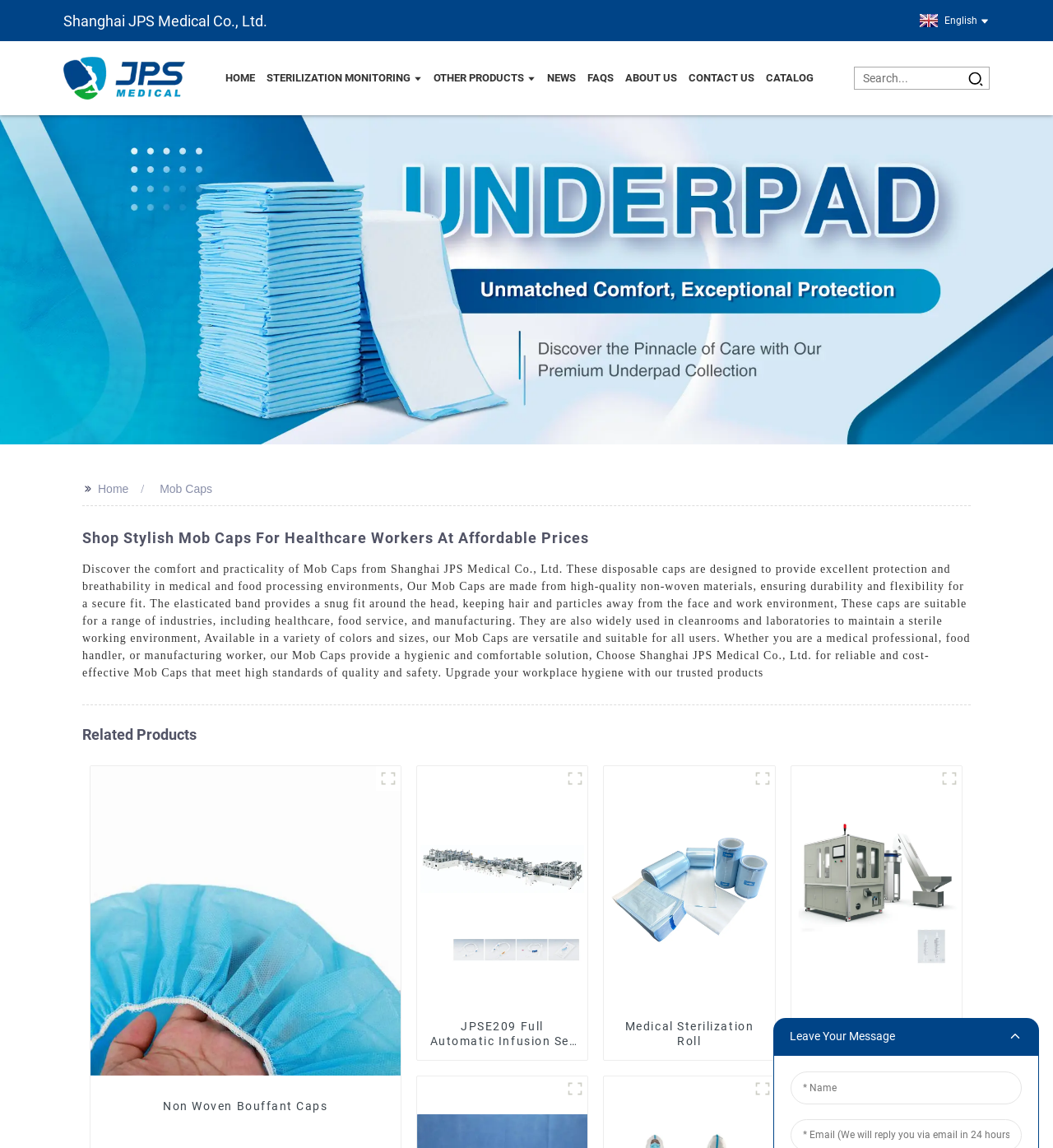Identify the bounding box coordinates for the element you need to click to achieve the following task: "Leave a message". The coordinates must be four float values ranging from 0 to 1, formatted as [left, top, right, bottom].

[0.75, 0.934, 0.971, 0.962]